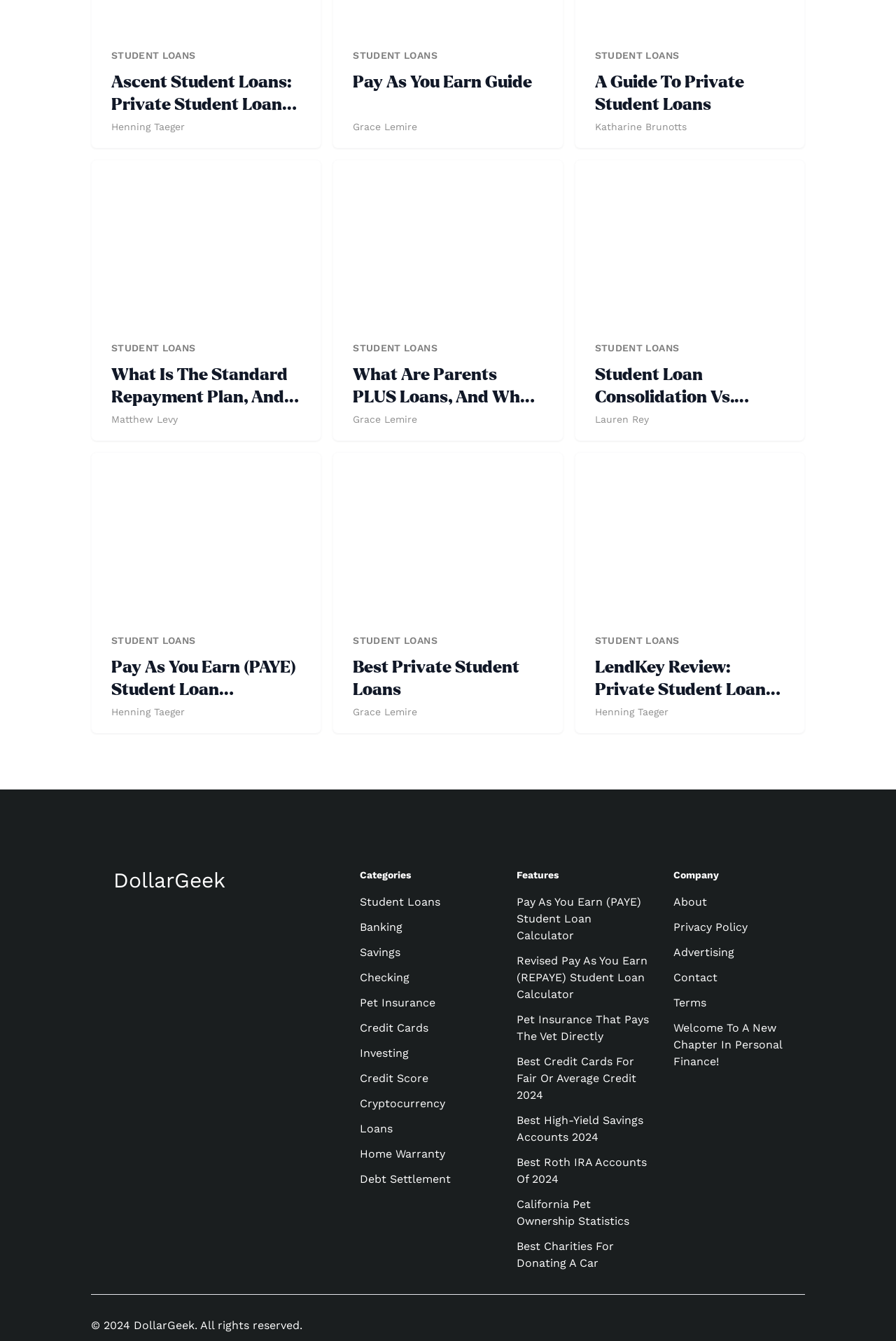Consider the image and give a detailed and elaborate answer to the question: 
What is the copyright year mentioned at the bottom of the webpage?

I looked at the static text element at the bottom of the webpage and found the copyright year mentioned as 2024.